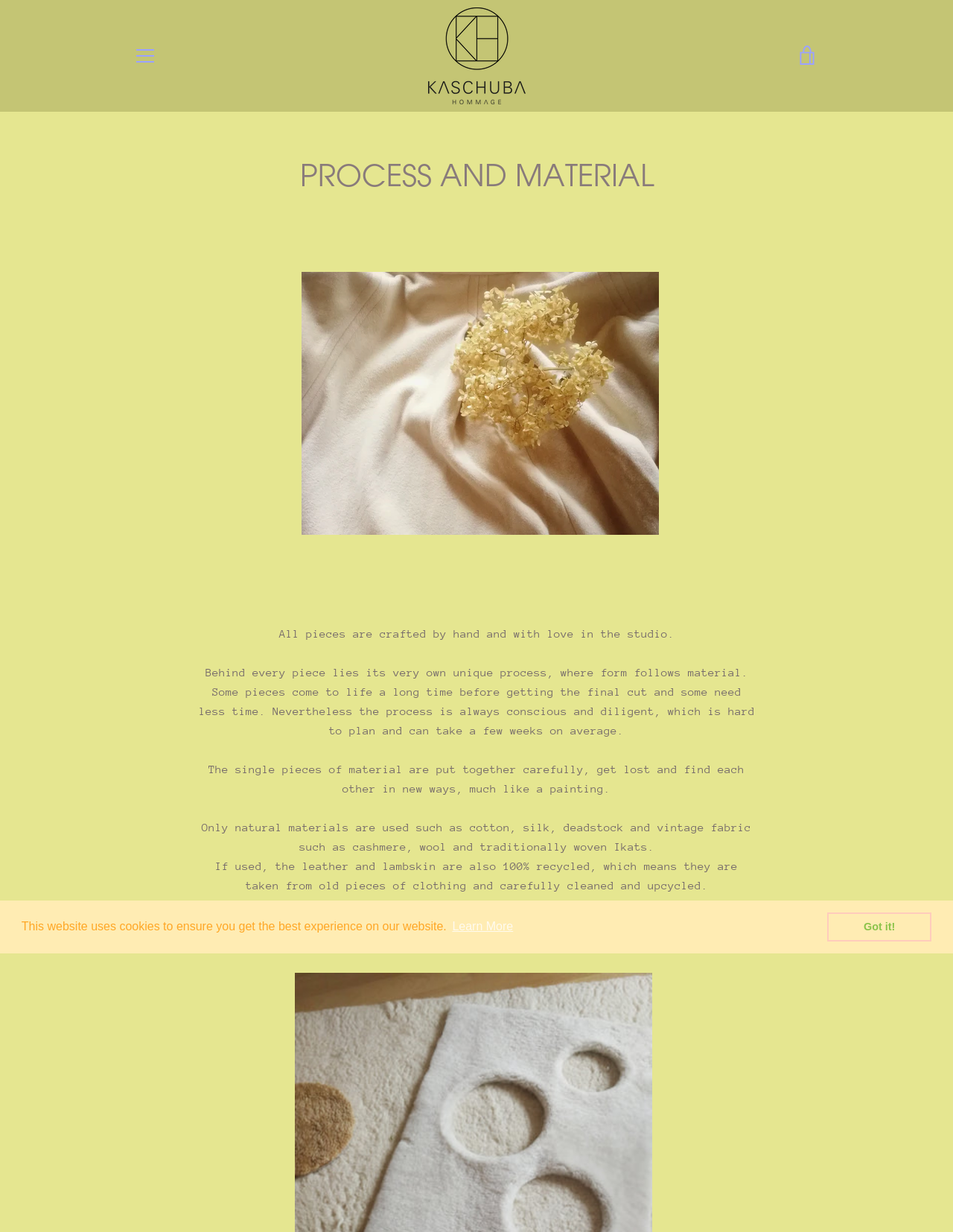Identify the bounding box coordinates of the element that should be clicked to fulfill this task: "Click the WINKELWAGEN BEKIJKEN link". The coordinates should be provided as four float numbers between 0 and 1, i.e., [left, top, right, bottom].

[0.828, 0.03, 0.867, 0.06]